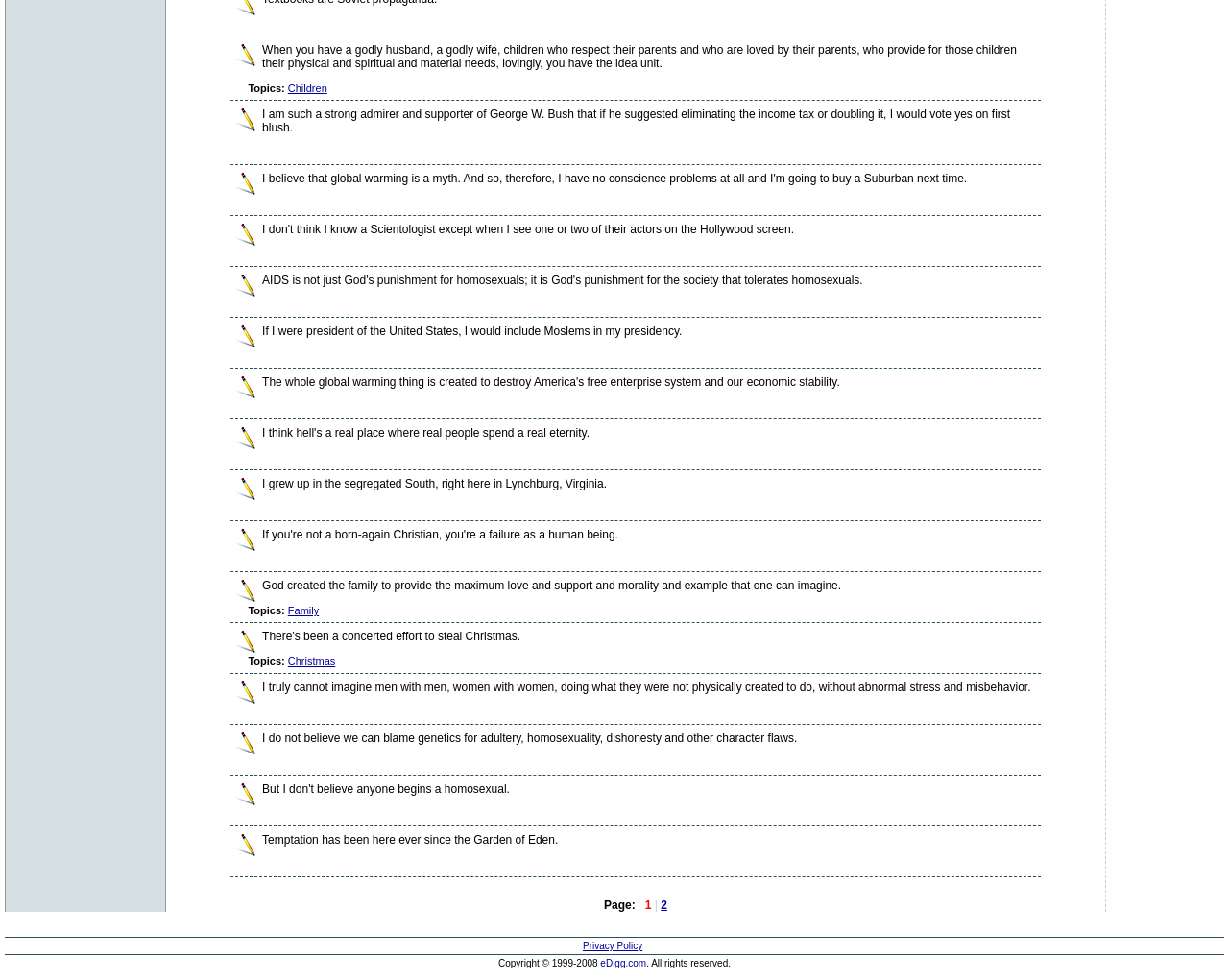Find the bounding box of the UI element described as: "eDigg.com". The bounding box coordinates should be given as four float values between 0 and 1, i.e., [left, top, right, bottom].

[0.489, 0.977, 0.526, 0.988]